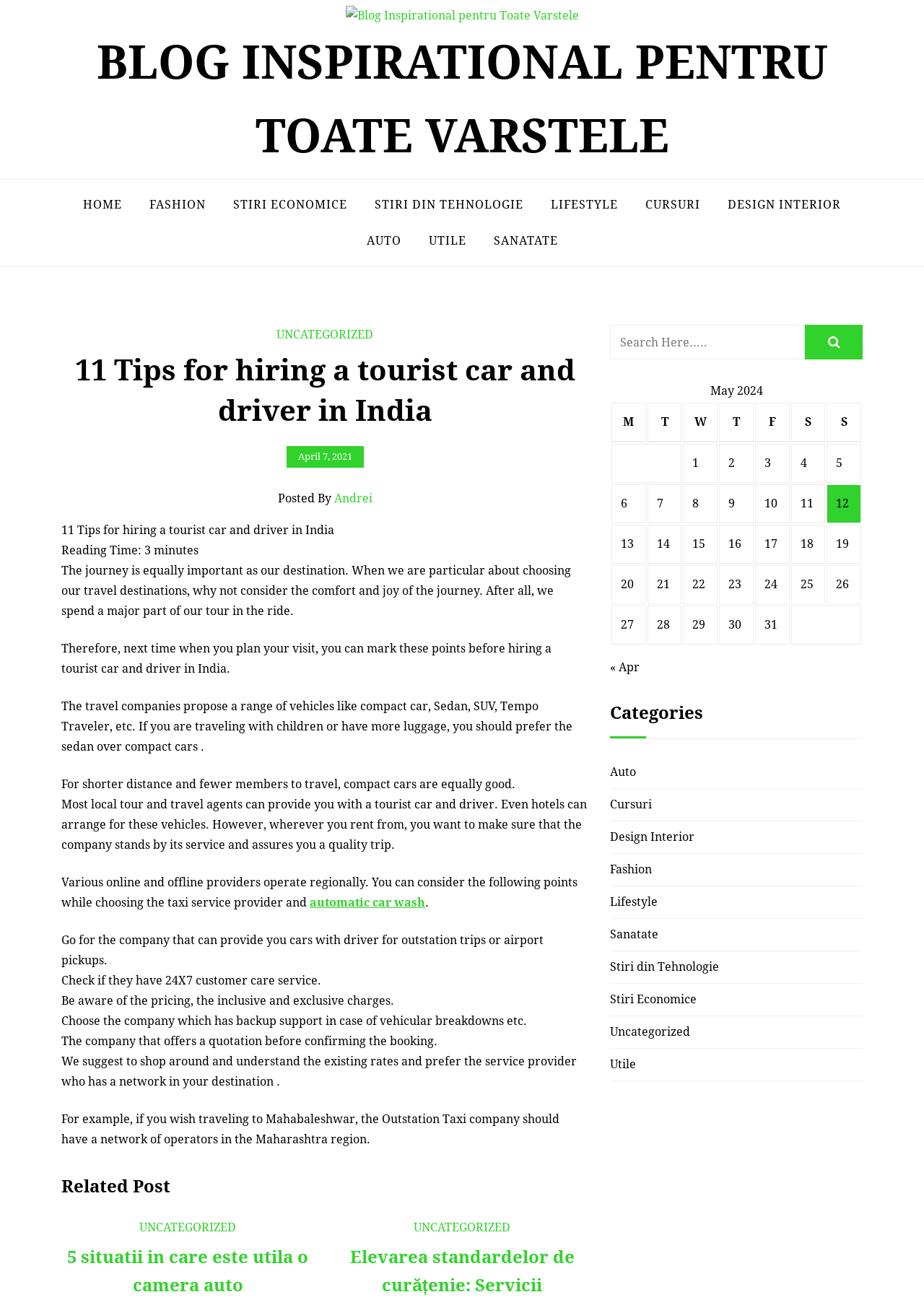Identify the bounding box coordinates of the clickable region required to complete the instruction: "Read the article '11 Tips for hiring a tourist car and driver in India'". The coordinates should be given as four float numbers within the range of 0 and 1, i.e., [left, top, right, bottom].

[0.066, 0.269, 0.637, 0.331]